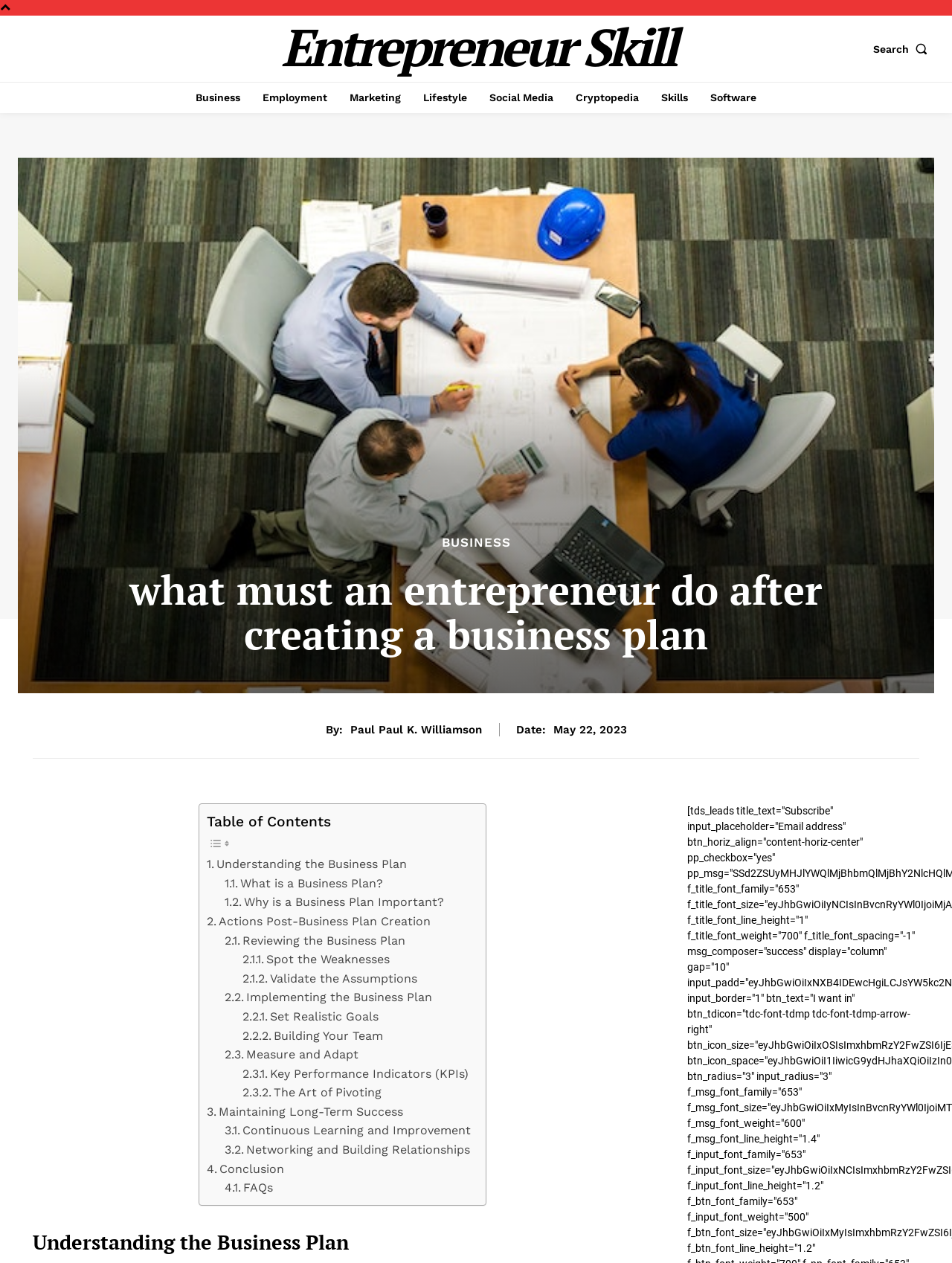Bounding box coordinates are specified in the format (top-left x, top-left y, bottom-right x, bottom-right y). All values are floating point numbers bounded between 0 and 1. Please provide the bounding box coordinate of the region this sentence describes: Spot the Weaknesses

[0.254, 0.752, 0.409, 0.767]